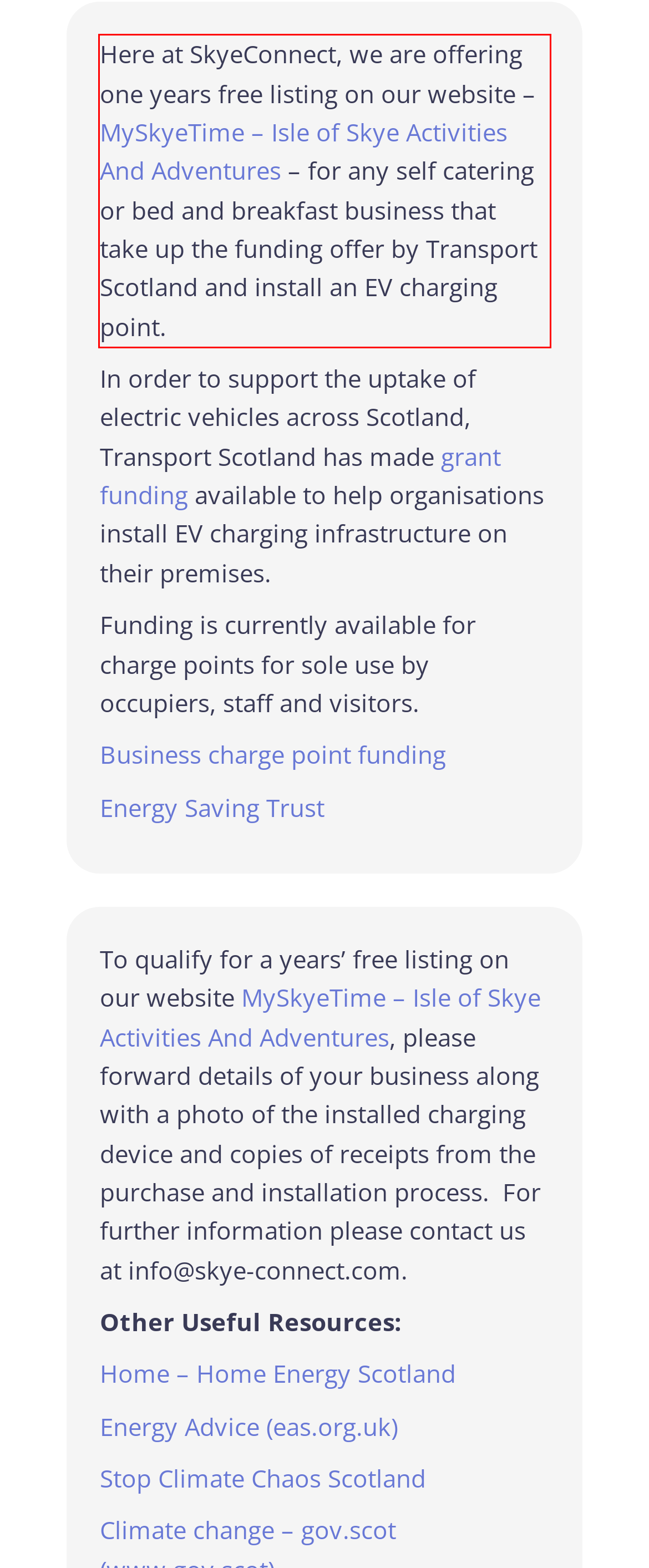You are provided with a screenshot of a webpage that includes a UI element enclosed in a red rectangle. Extract the text content inside this red rectangle.

Here at SkyeConnect, we are offering one years free listing on our website – MySkyeTime – Isle of Skye Activities And Adventures – for any self catering or bed and breakfast business that take up the funding offer by Transport Scotland and install an EV charging point.